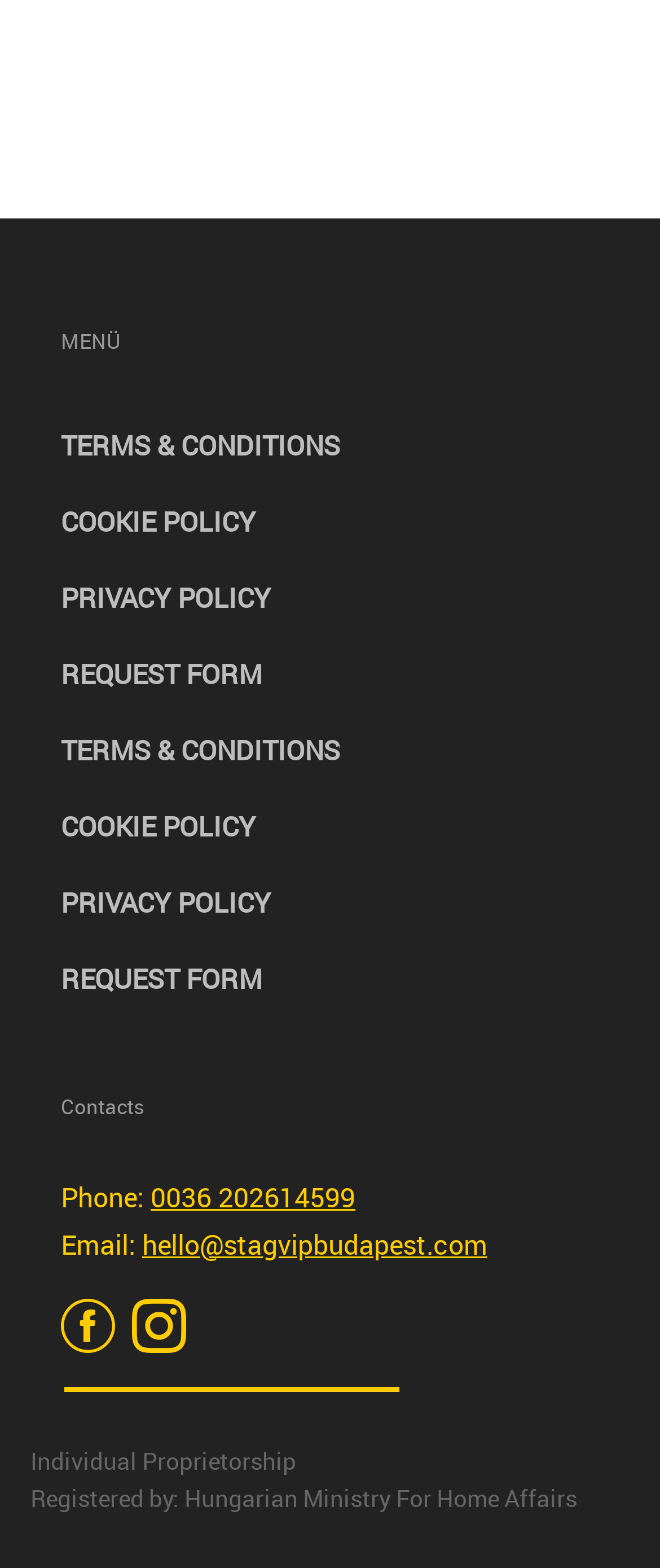Give a one-word or short-phrase answer to the following question: 
What is the phone number listed on the webpage?

0036 202614599